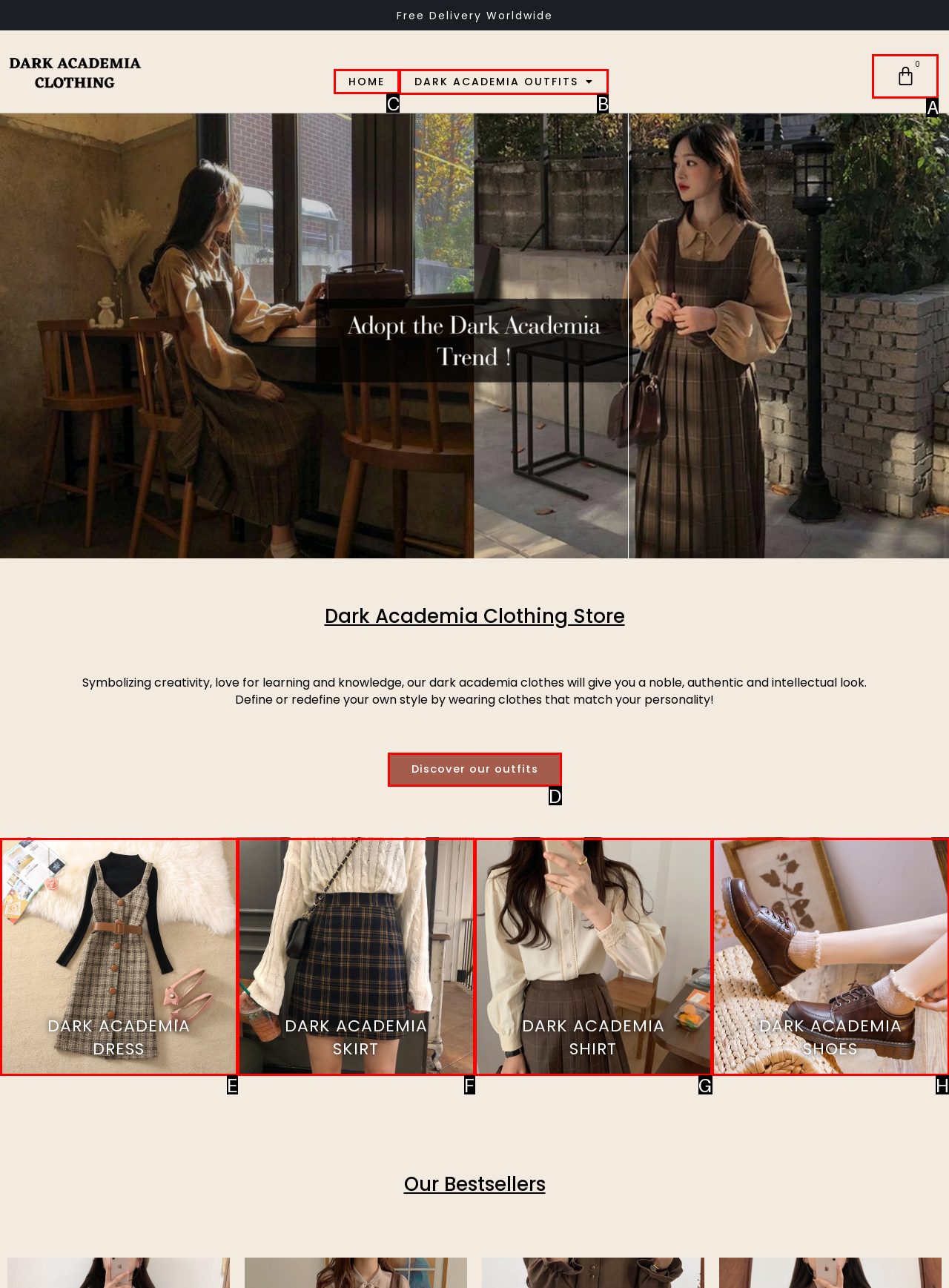Which HTML element should be clicked to fulfill the following task: Click on the 'HOME' link?
Reply with the letter of the appropriate option from the choices given.

C